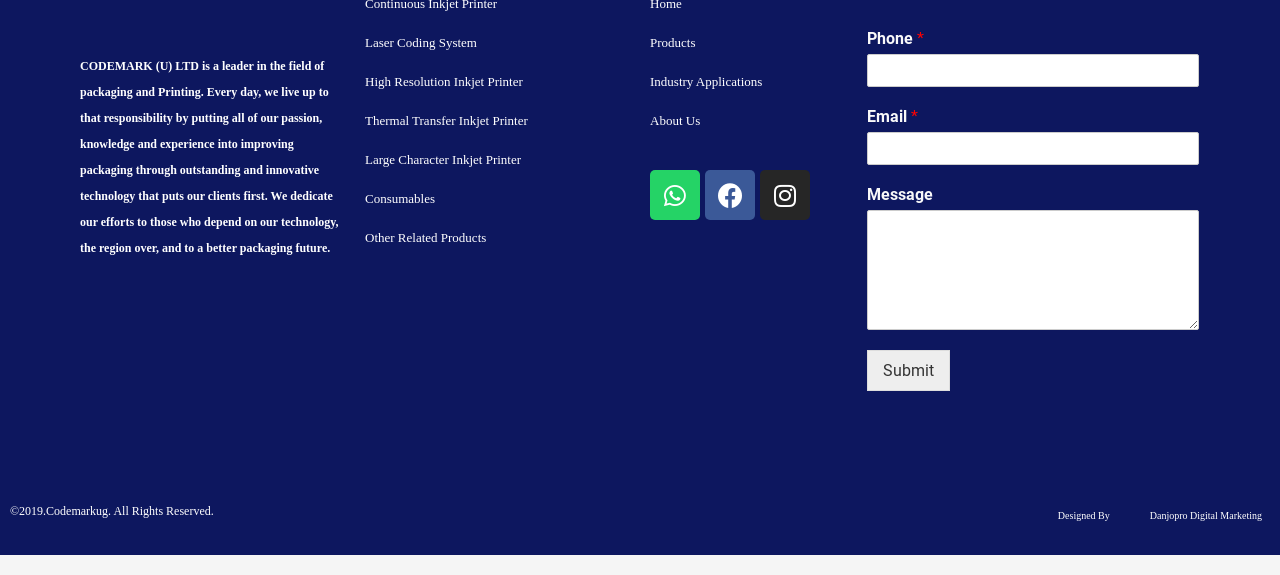Please identify the bounding box coordinates of the clickable element to fulfill the following instruction: "View the details of 'Customized Voltage Automatic Dry Mortar Plant With Capacity 10 - 12 T/H'". The coordinates should be four float numbers between 0 and 1, i.e., [left, top, right, bottom].

None